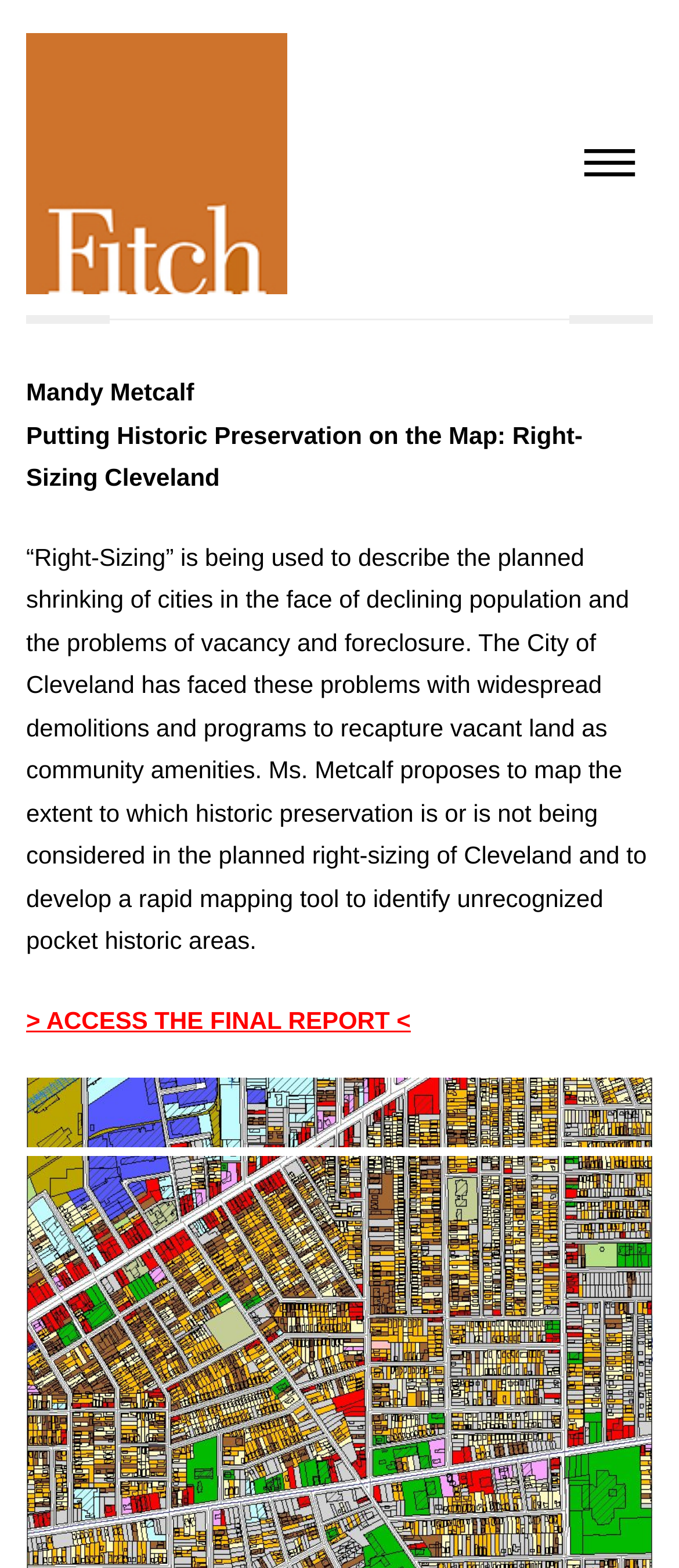Who is the author of the article?
Provide a thorough and detailed answer to the question.

The author of the article is mentioned in the static text element 'Mandy Metcalf' located at the top of the webpage, indicating that Mandy Metcalf is the author of the article.